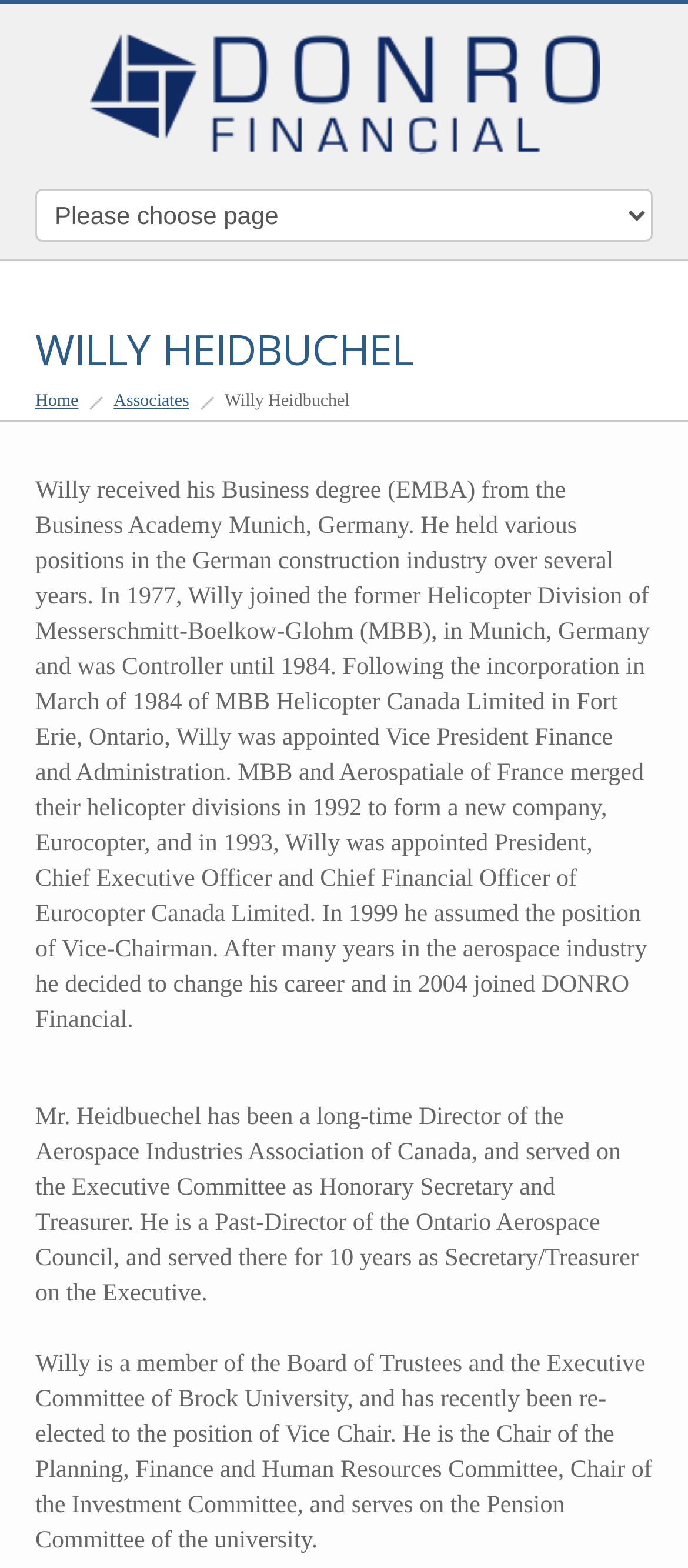From the given element description: "alt="DONRO Financial"", find the bounding box for the UI element. Provide the coordinates as four float numbers between 0 and 1, in the order [left, top, right, bottom].

[0.129, 0.051, 0.871, 0.068]